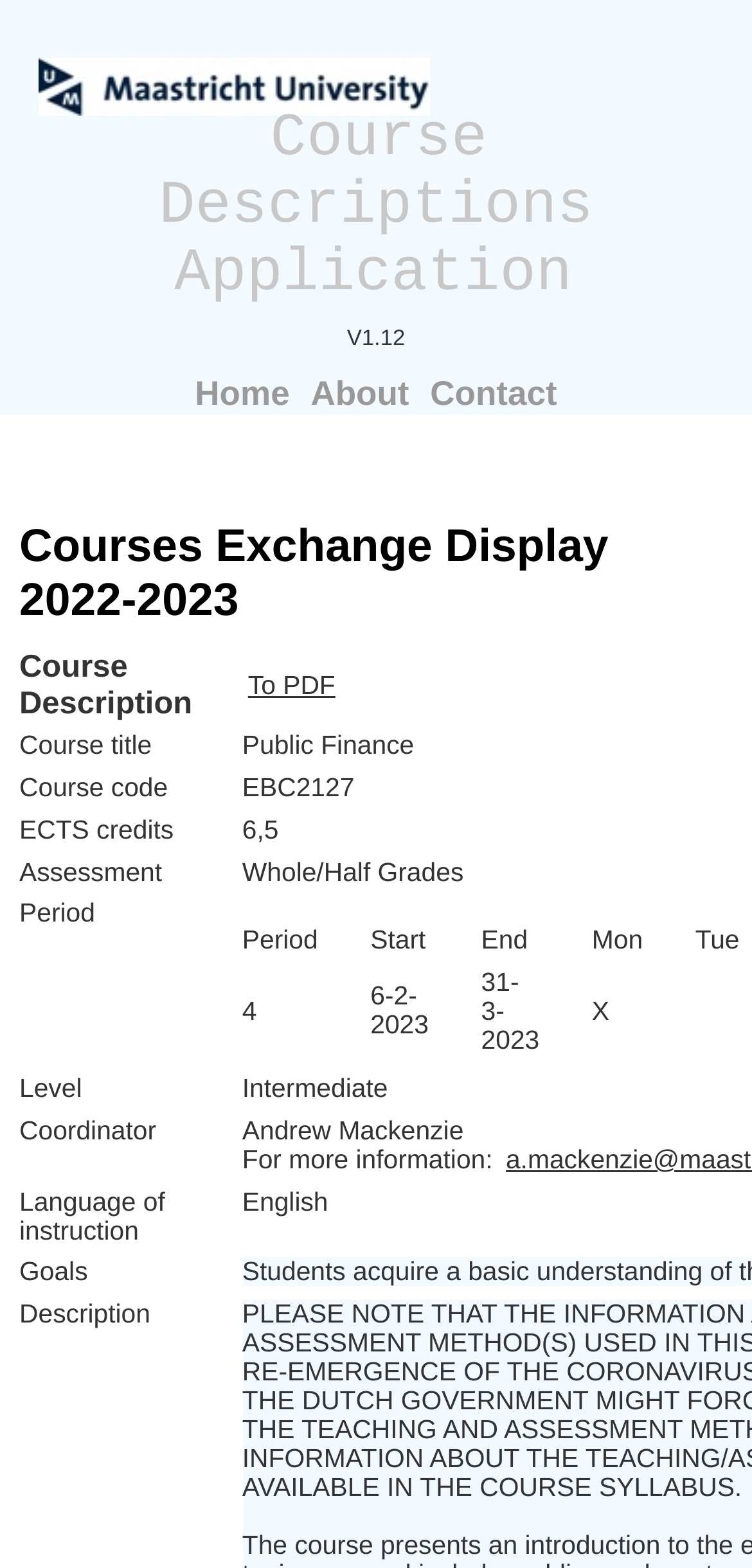Determine the bounding box coordinates for the UI element with the following description: "To PDF". The coordinates should be four float numbers between 0 and 1, represented as [left, top, right, bottom].

[0.322, 0.428, 0.454, 0.447]